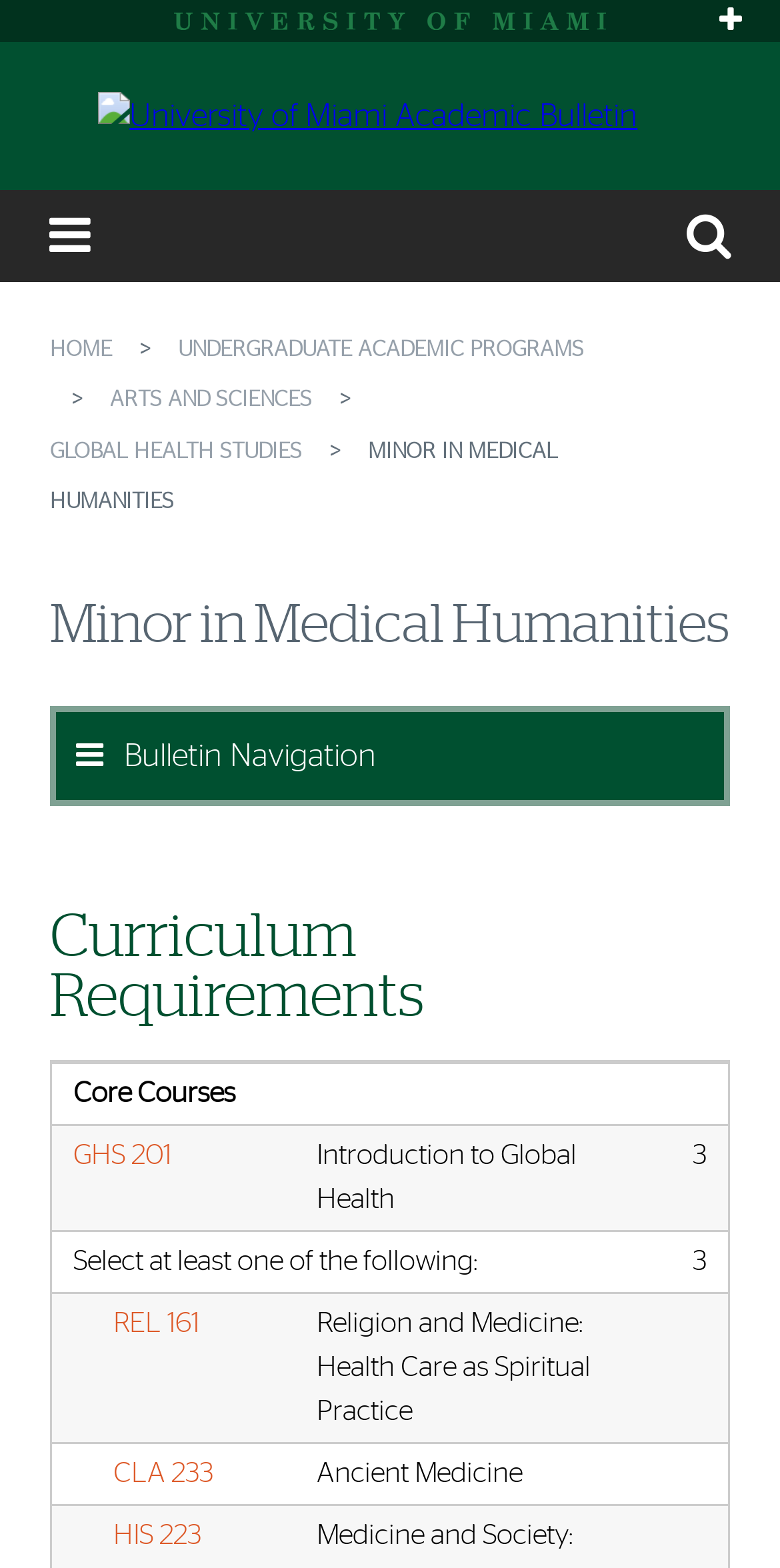Please find and report the bounding box coordinates of the element to click in order to perform the following action: "View UNDERGRADUATE ACADEMIC PROGRAMS". The coordinates should be expressed as four float numbers between 0 and 1, in the format [left, top, right, bottom].

[0.228, 0.215, 0.749, 0.229]